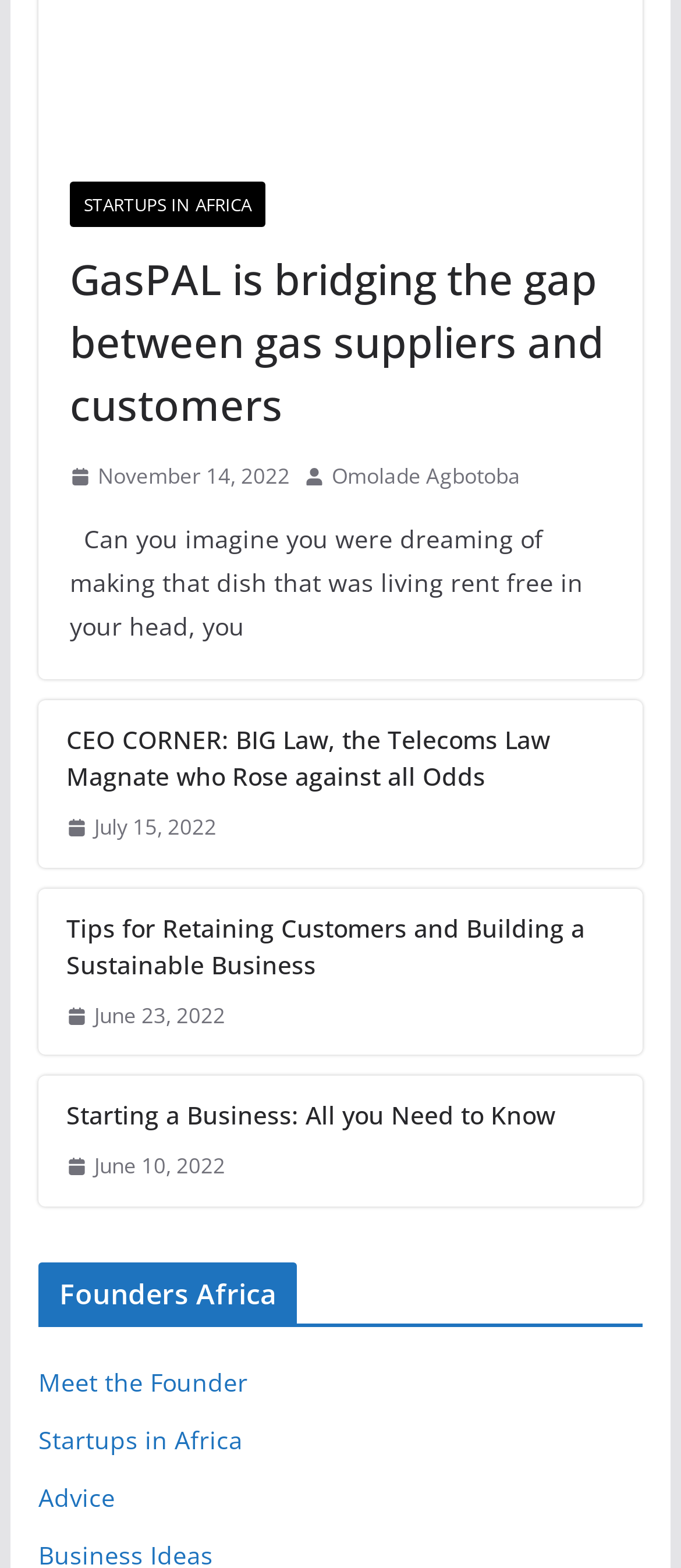Provide the bounding box coordinates of the HTML element this sentence describes: "Main Menu". The bounding box coordinates consist of four float numbers between 0 and 1, i.e., [left, top, right, bottom].

None